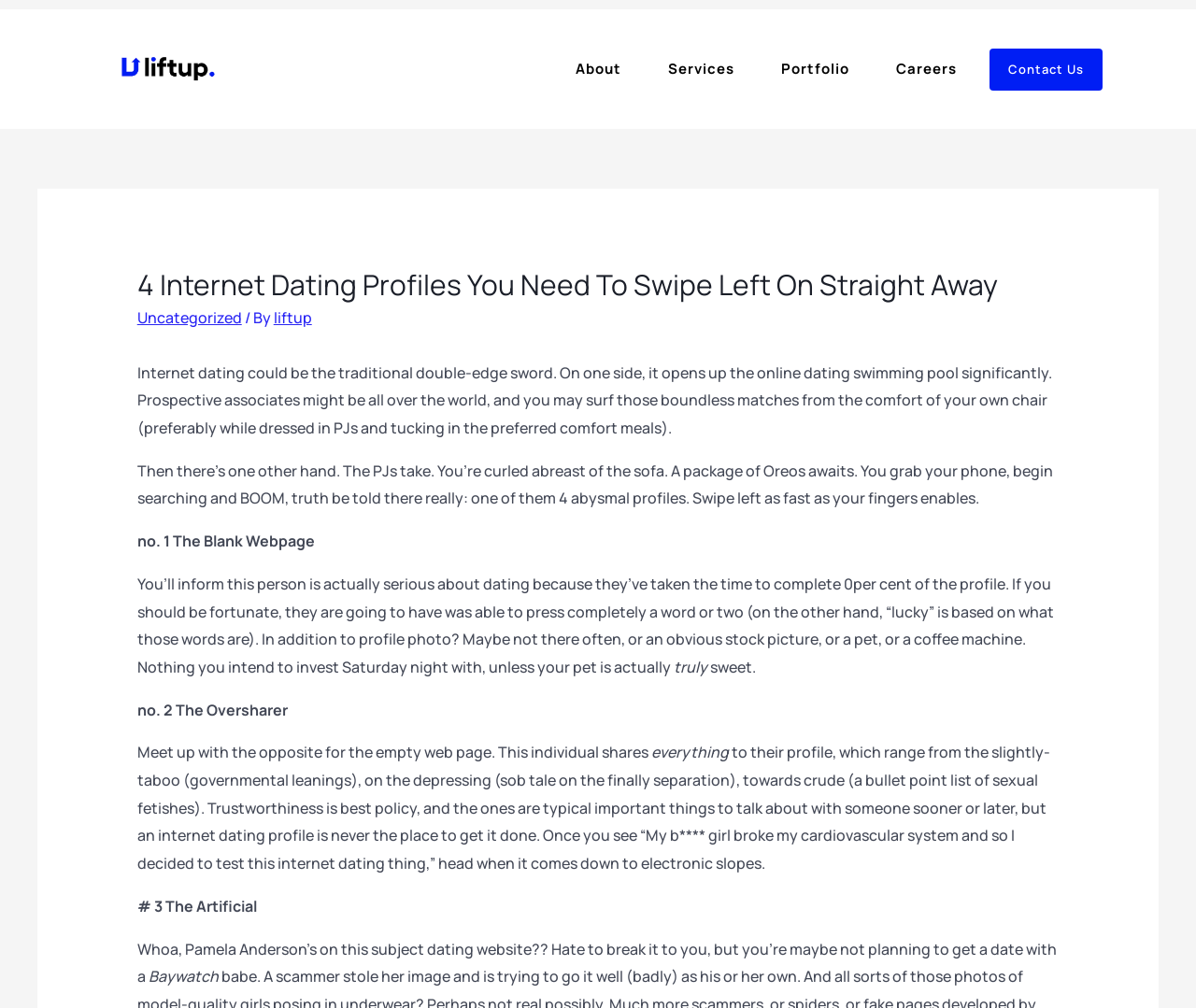What is the main topic of this webpage?
Look at the screenshot and provide an in-depth answer.

Based on the content of the webpage, it appears to be discussing internet dating profiles, specifically highlighting four types of profiles that one should swipe left on immediately.